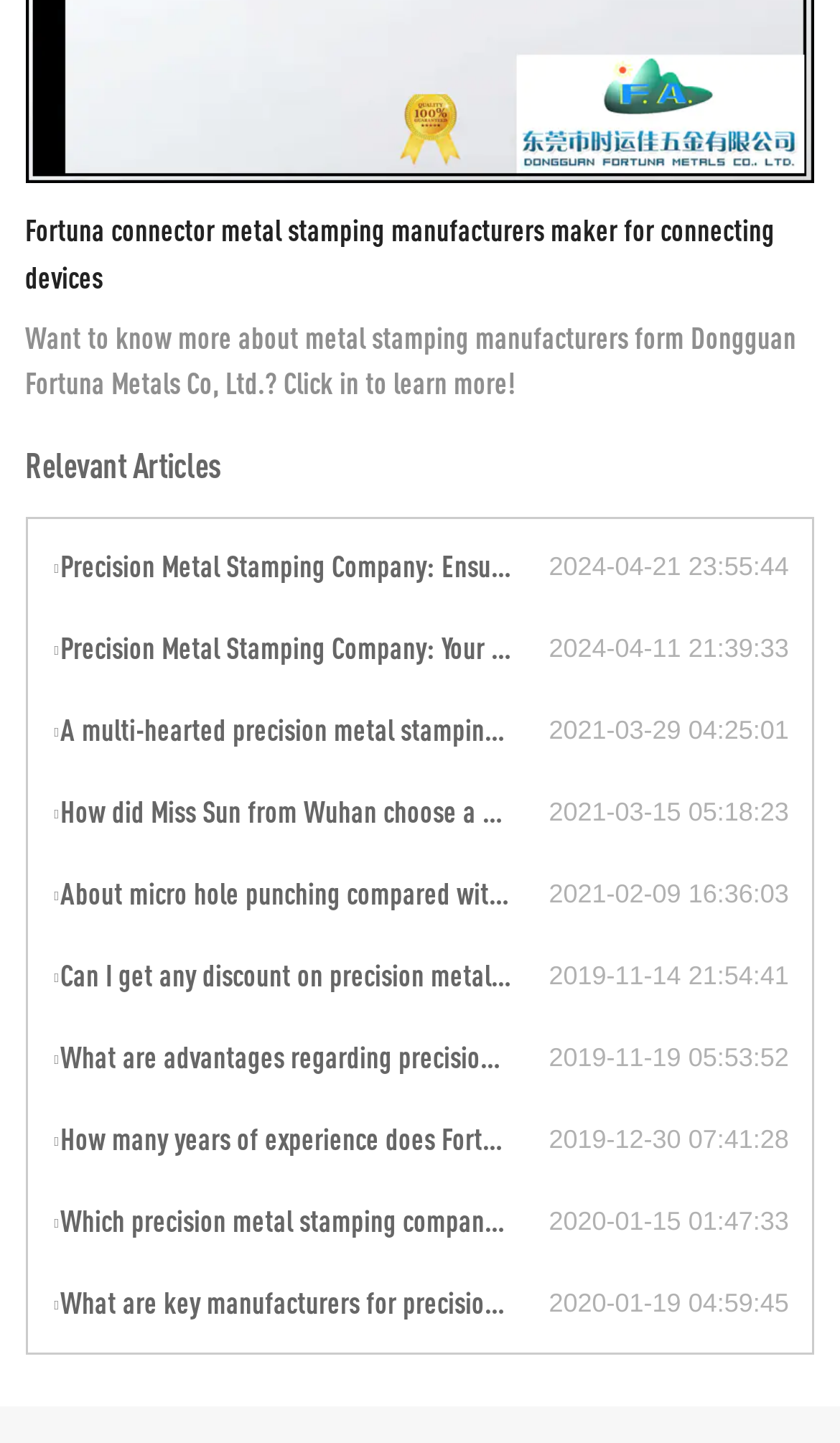Answer the question briefly using a single word or phrase: 
What is the topic of the articles?

Precision metal stamping